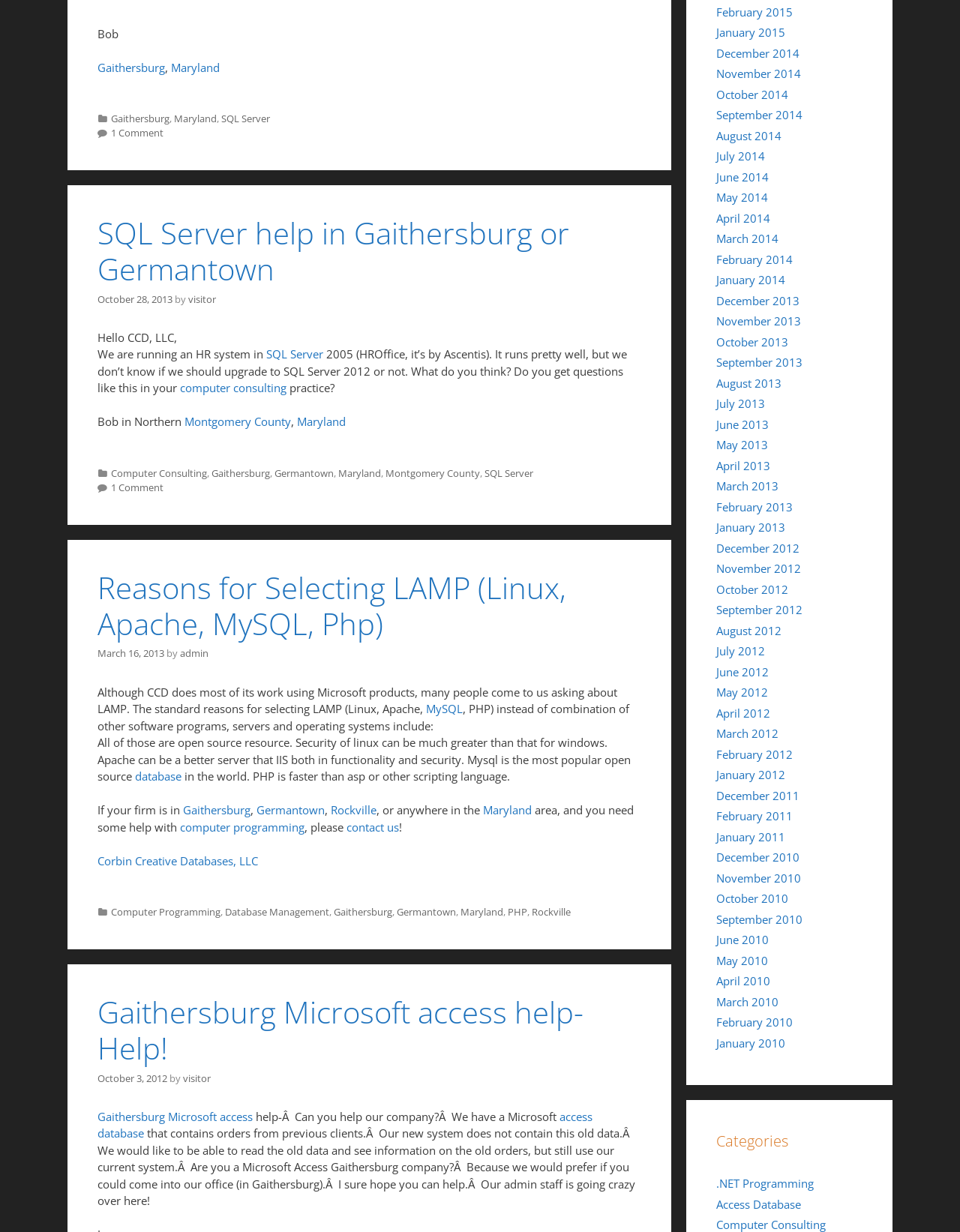Provide the bounding box coordinates of the HTML element this sentence describes: "INSTAGRAM".

None